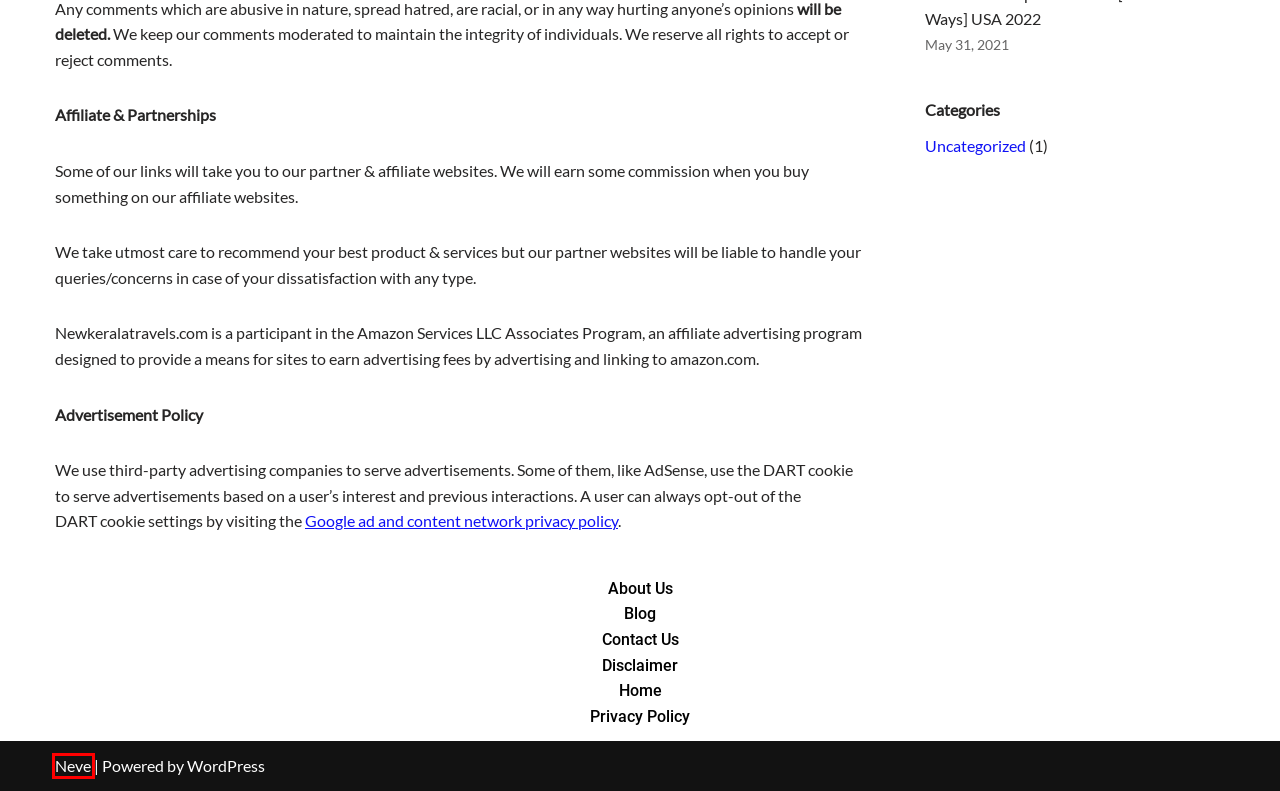Examine the screenshot of the webpage, which includes a red bounding box around an element. Choose the best matching webpage description for the page that will be displayed after clicking the element inside the red bounding box. Here are the candidates:
A. Contact Us » New Kerala Travels
B. Blog Tool, Publishing Platform, and CMS – WordPress.org
C. Blog » New Kerala Travels
D. Neve - Fast & Lightweight WordPress Theme Ideal for Any Website
E. Best Soundproofing Ceiling Footsteps USA 2022
F. How To Soundproof A Door [3 Proven Ways] USA 2022
G. About Us » New Kerala Travels
H. Uncategorized » New Kerala Travels

D